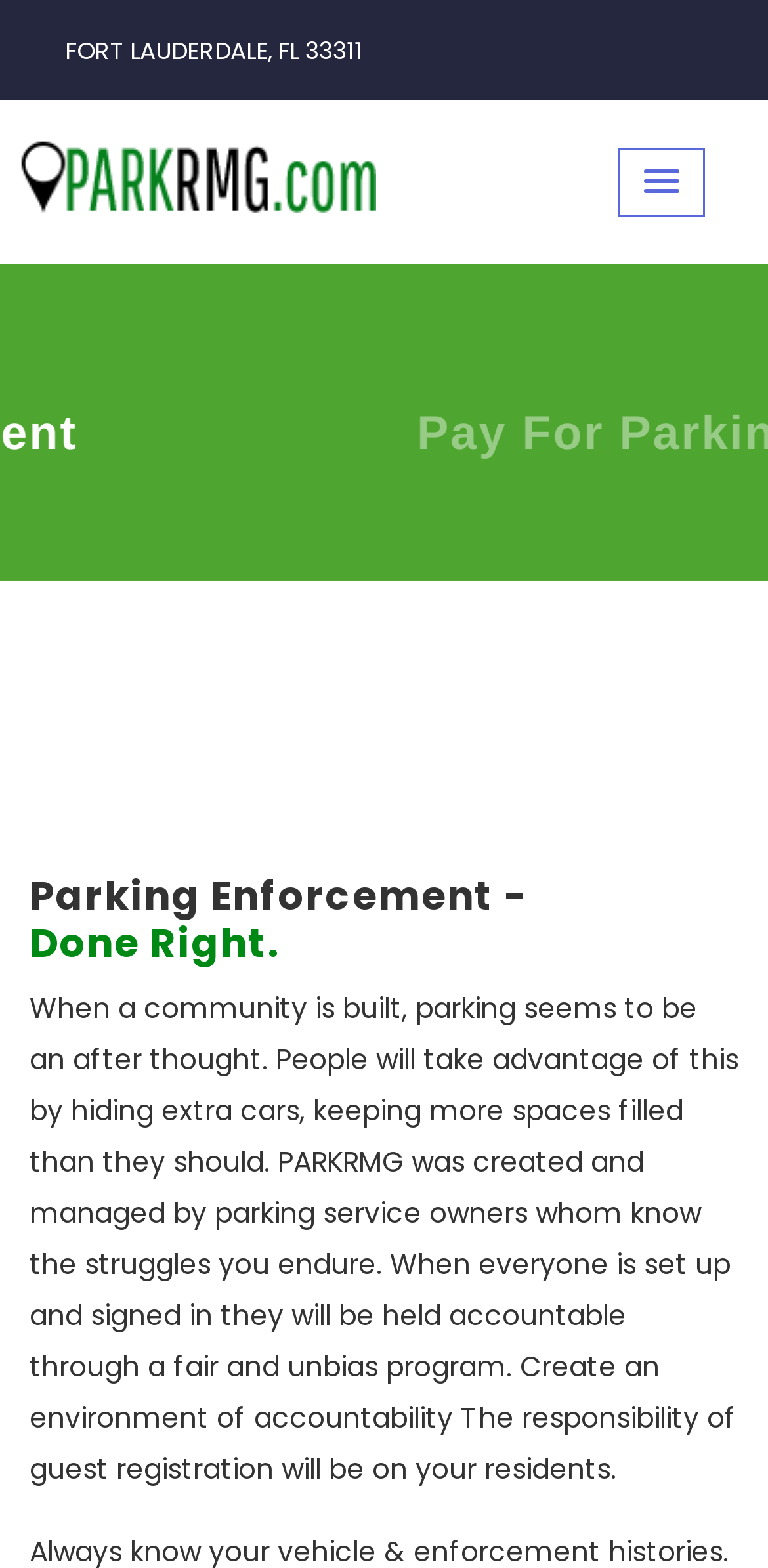Can you look at the image and give a comprehensive answer to the question:
What is the tone of the webpage?

I inferred the tone of the webpage by reading the StaticText element with the text 'PARKRMG was created and managed by parking service owners whom know the struggles you endure.' which has a bounding box coordinate of [0.038, 0.63, 0.962, 0.949]. This text suggests that the webpage is written in a helpful tone, acknowledging the struggles of parking service owners.